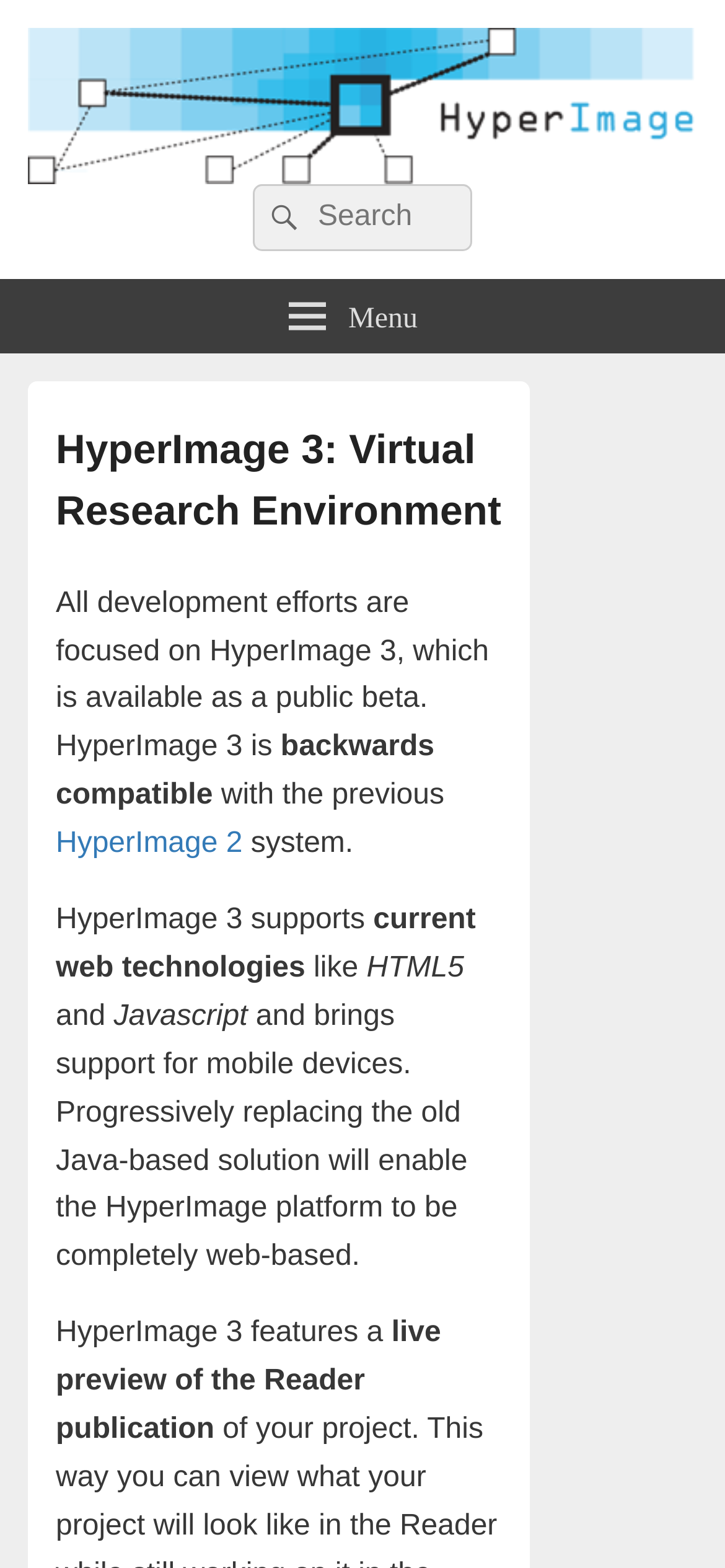Ascertain the bounding box coordinates for the UI element detailed here: "alt="HyperImage"". The coordinates should be provided as [left, top, right, bottom] with each value being a float between 0 and 1.

[0.038, 0.102, 0.962, 0.122]